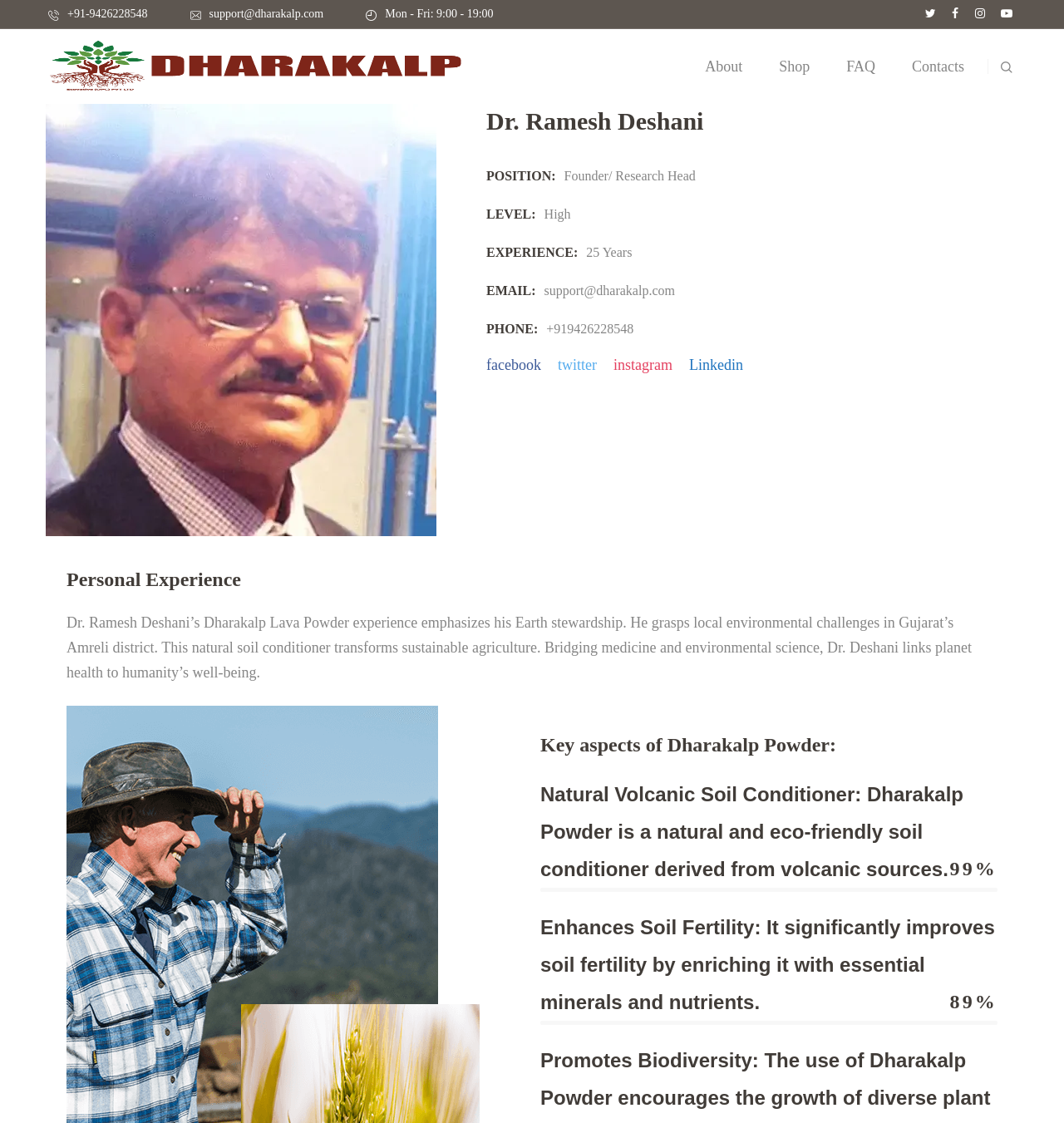What is the phone number to contact Dr. Ramesh Deshani?
Based on the screenshot, provide your answer in one word or phrase.

+91-9426228548